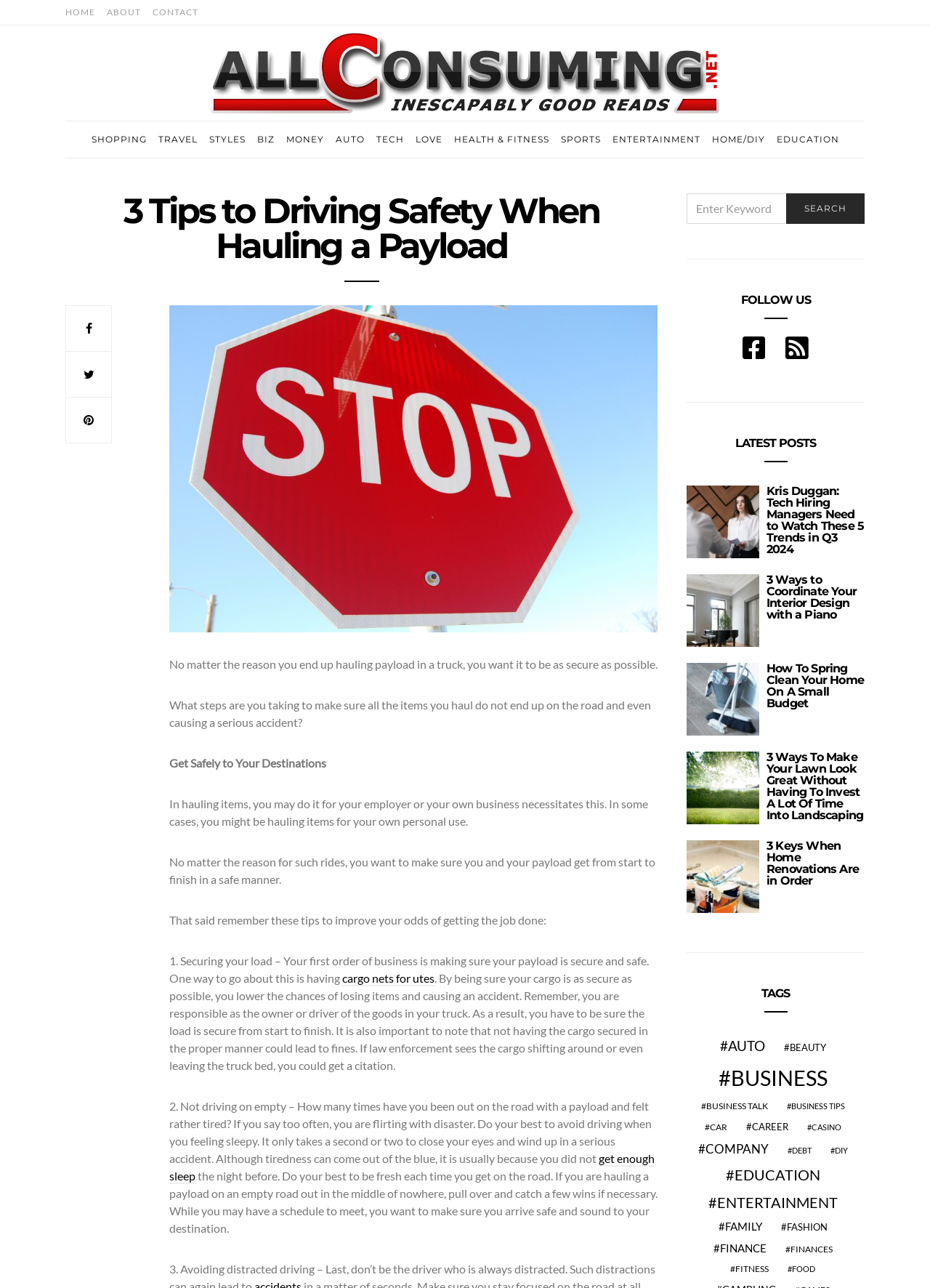Please identify the bounding box coordinates of the element I should click to complete this instruction: 'Follow on Facebook'. The coordinates should be given as four float numbers between 0 and 1, like this: [left, top, right, bottom].

[0.798, 0.257, 0.823, 0.282]